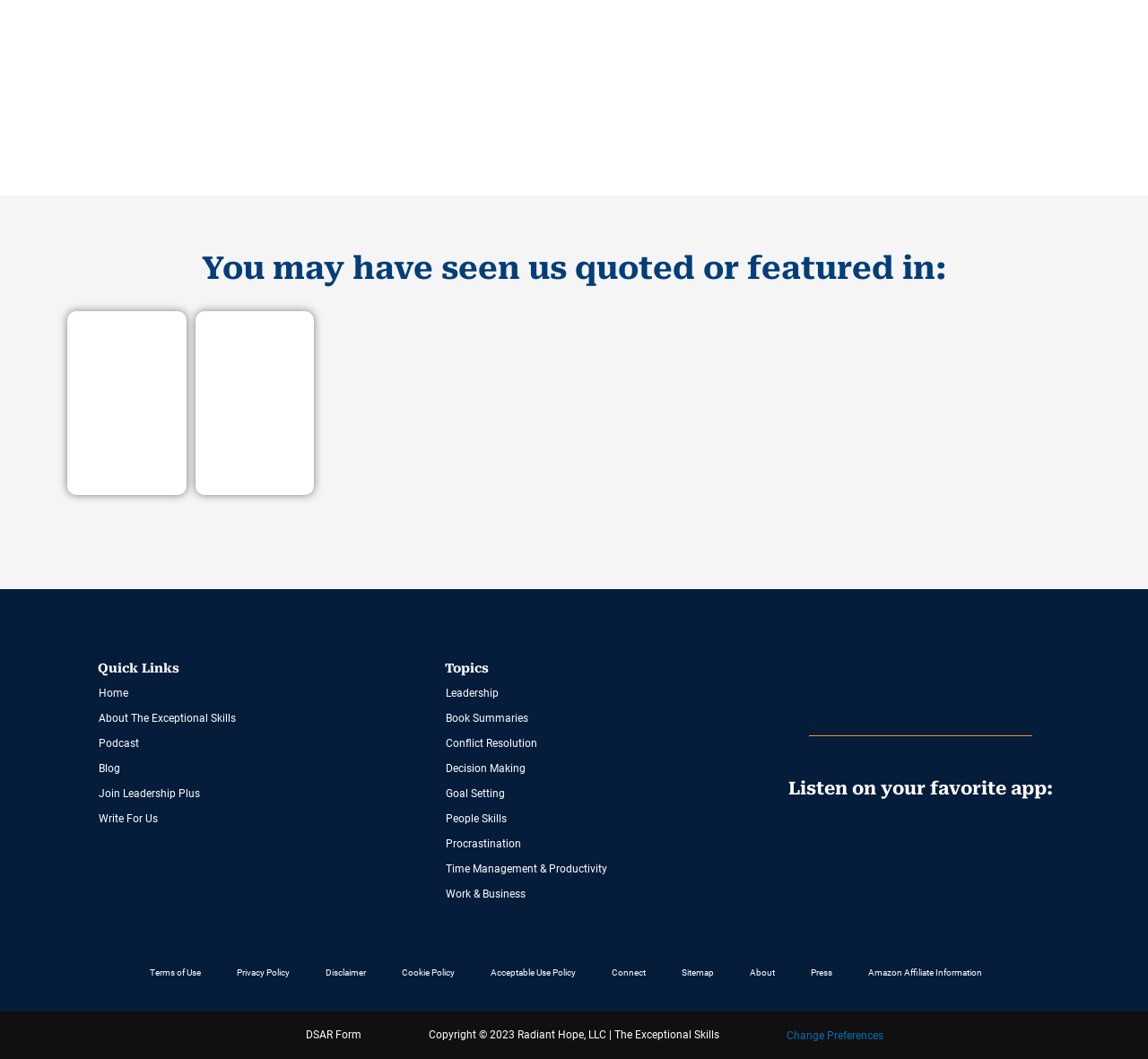How can I listen to the podcast?
Look at the image and provide a detailed response to the question.

I determined the answer by looking at the heading 'Listen on your favorite app:' and the links below it, which appear to be icons for various podcast platforms. This suggests that users can listen to the podcast on their favorite apps.